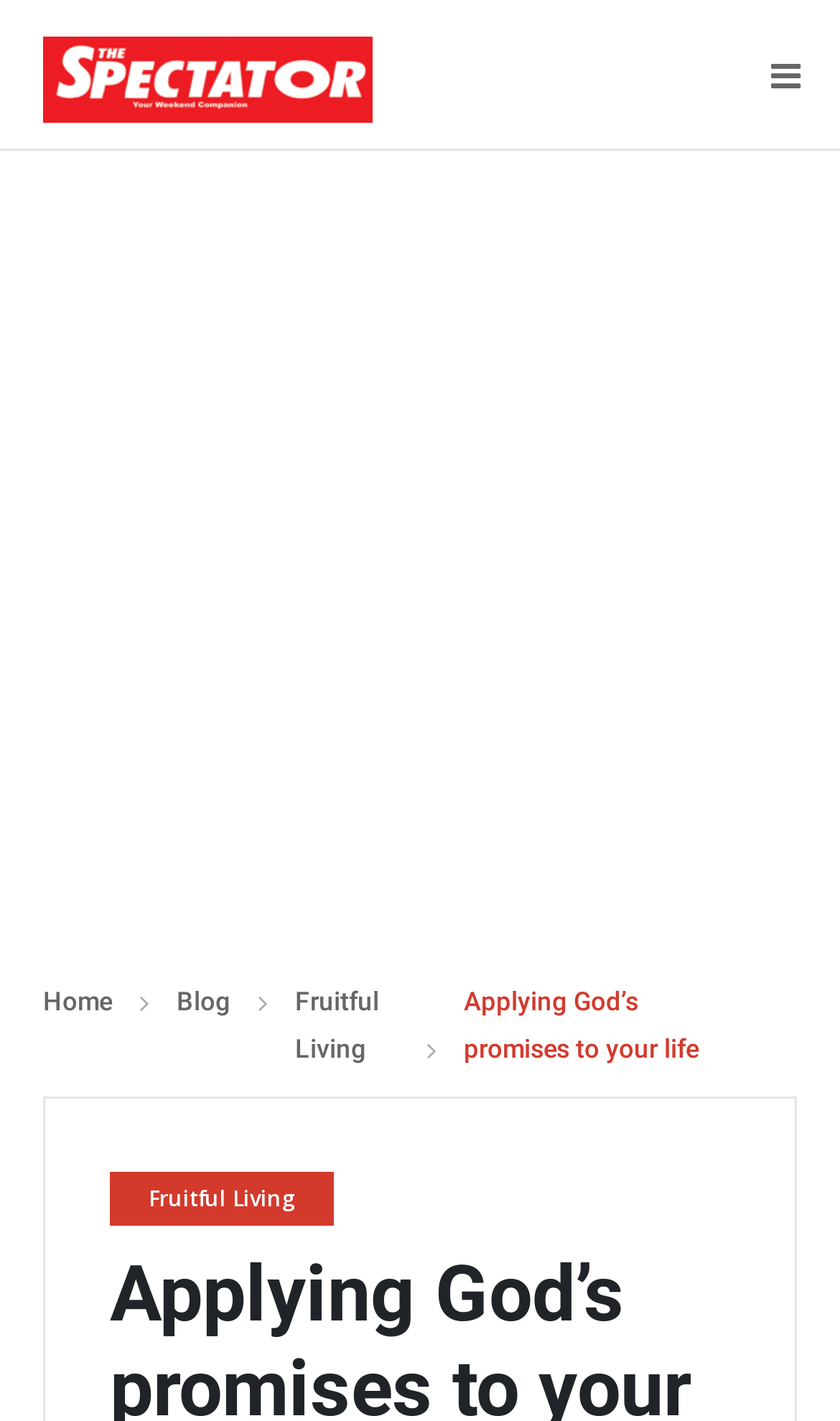Answer the question briefly using a single word or phrase: 
Is there an iframe on the page?

Yes